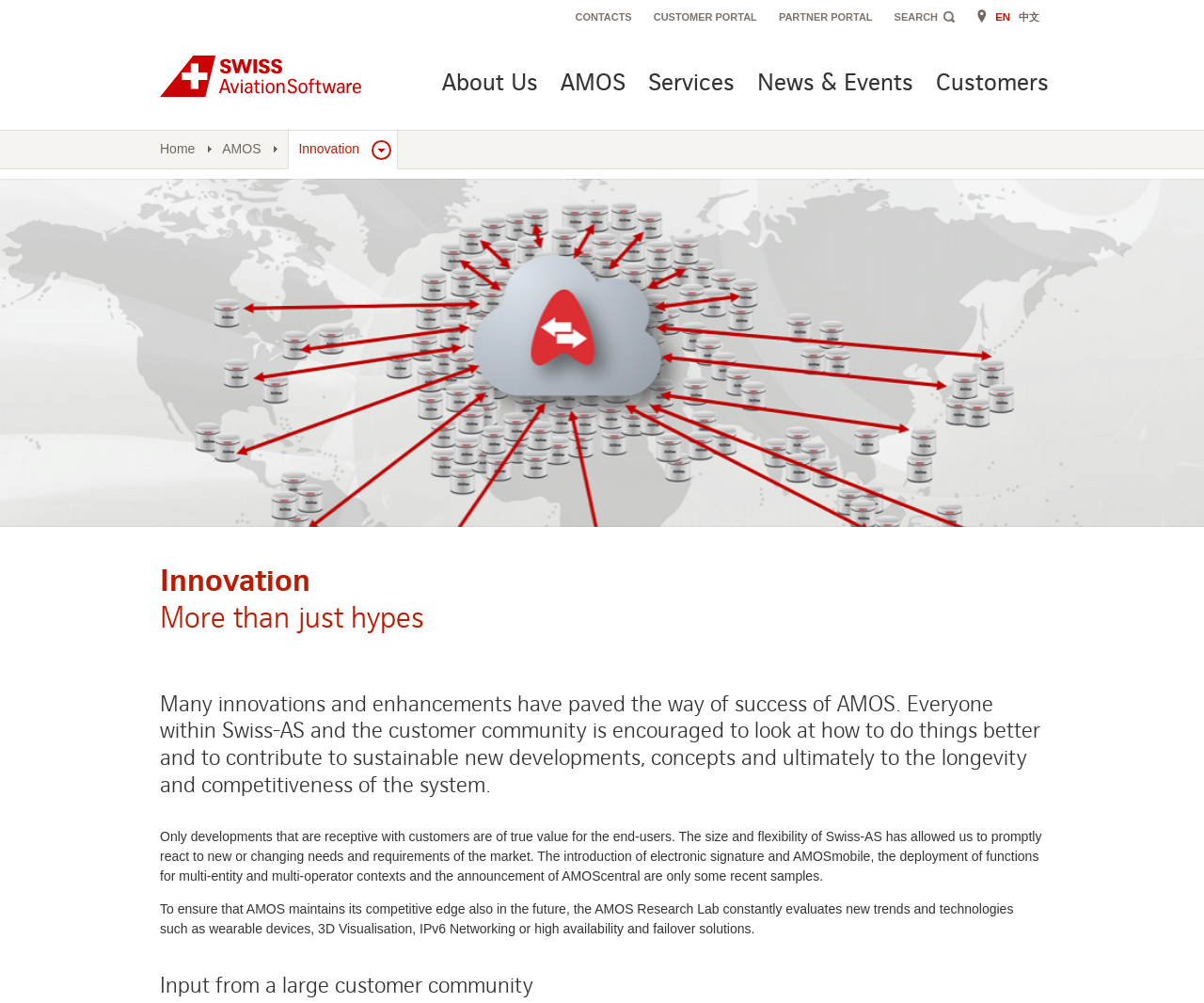What is the role of the customer community in AMOS development?
Carefully examine the image and provide a detailed answer to the question.

The webpage states that 'Everyone within Swiss-AS and the customer community is encouraged to look at how to do things better and to contribute to sustainable new developments...' which indicates that the customer community is encouraged to contribute to sustainable new developments in AMOS.